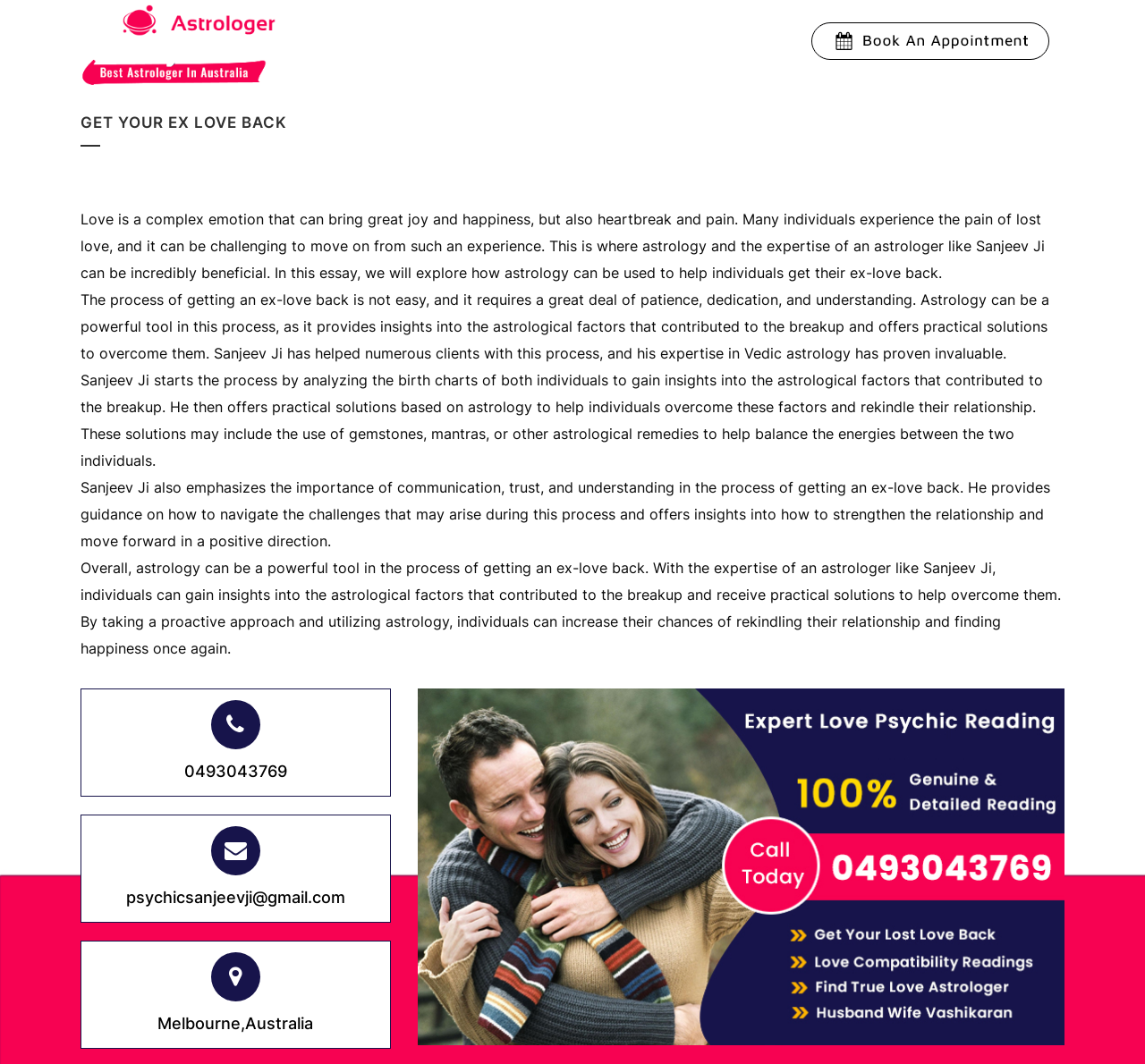Please specify the bounding box coordinates of the element that should be clicked to execute the given instruction: 'Click the Contact Us link'. Ensure the coordinates are four float numbers between 0 and 1, expressed as [left, top, right, bottom].

[0.422, 0.0, 0.523, 0.084]